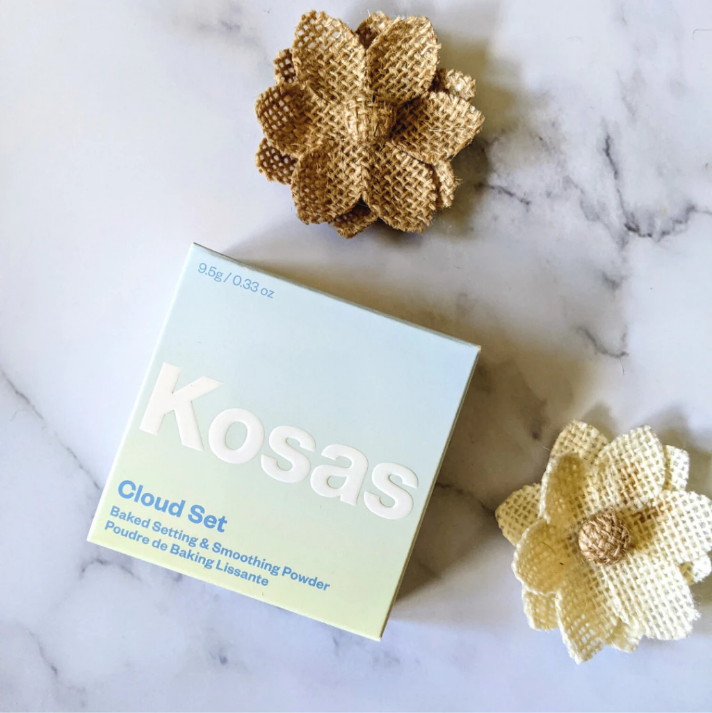Offer an in-depth caption for the image.

This image showcases the Kosas Cloud Set Baked Talc-Free Vegan Powder, elegantly presented in its signature packaging. The box is adorned with a soft gradient of blue, transitioning to a light pastel hue, reflecting a sleek and modern aesthetic. The brand name "Kosas" is prominently featured in bold, white text, while the product name "Cloud Set" emphasizes its purpose as a baked setting and smoothing powder. 

Surrounding the packaging are decorative woven flowers, adding a touch of natural texture and warmth to the composition. The product appears to be placed on a smooth marble surface, enhancing the overall elegance of the display. This imagery conveys a sense of luxury and quality, fitting for a product designed to provide a flawless finish to makeup routines.